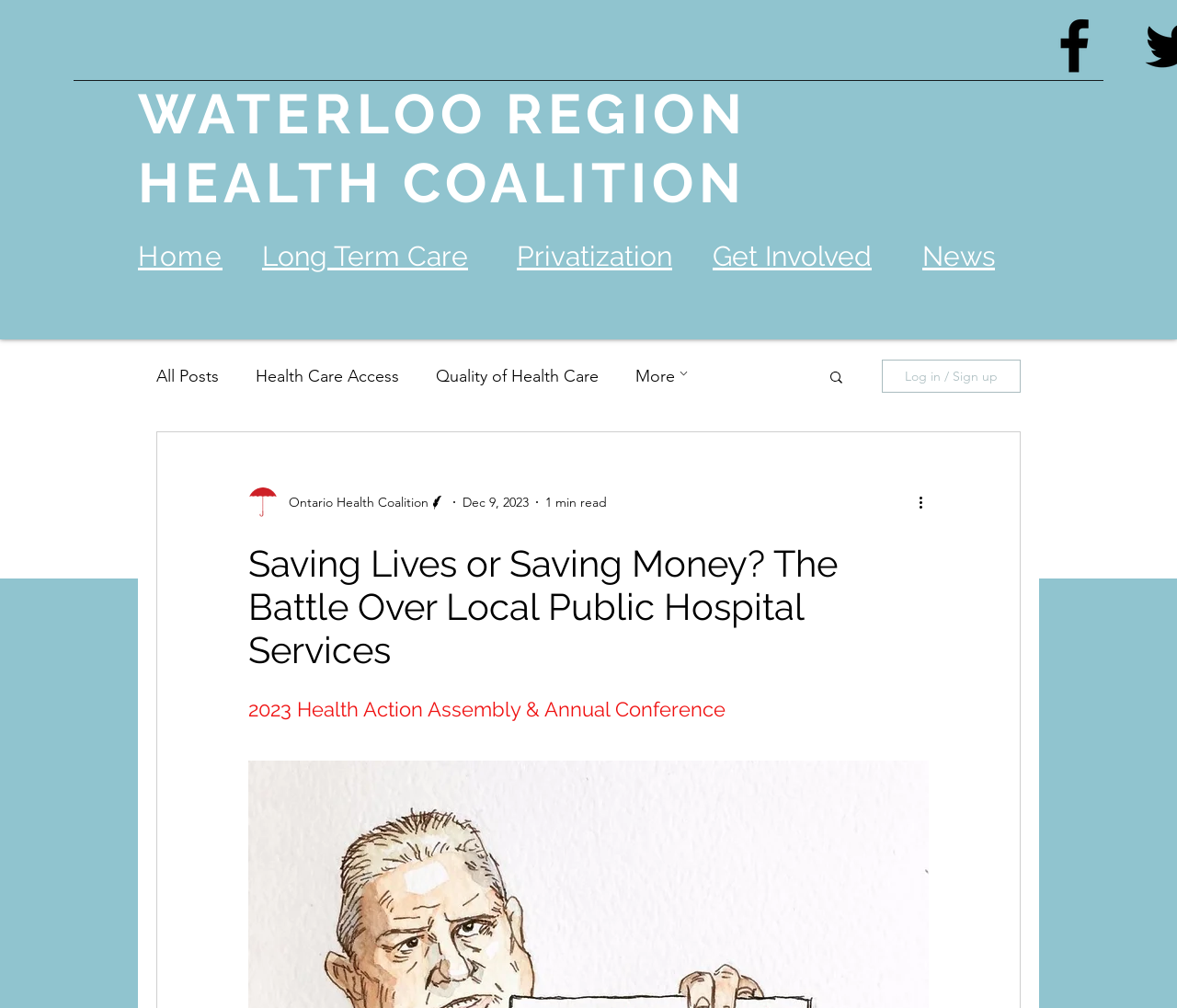What type of content is available in the 'News' section?
Look at the image and respond with a one-word or short phrase answer.

Blog posts